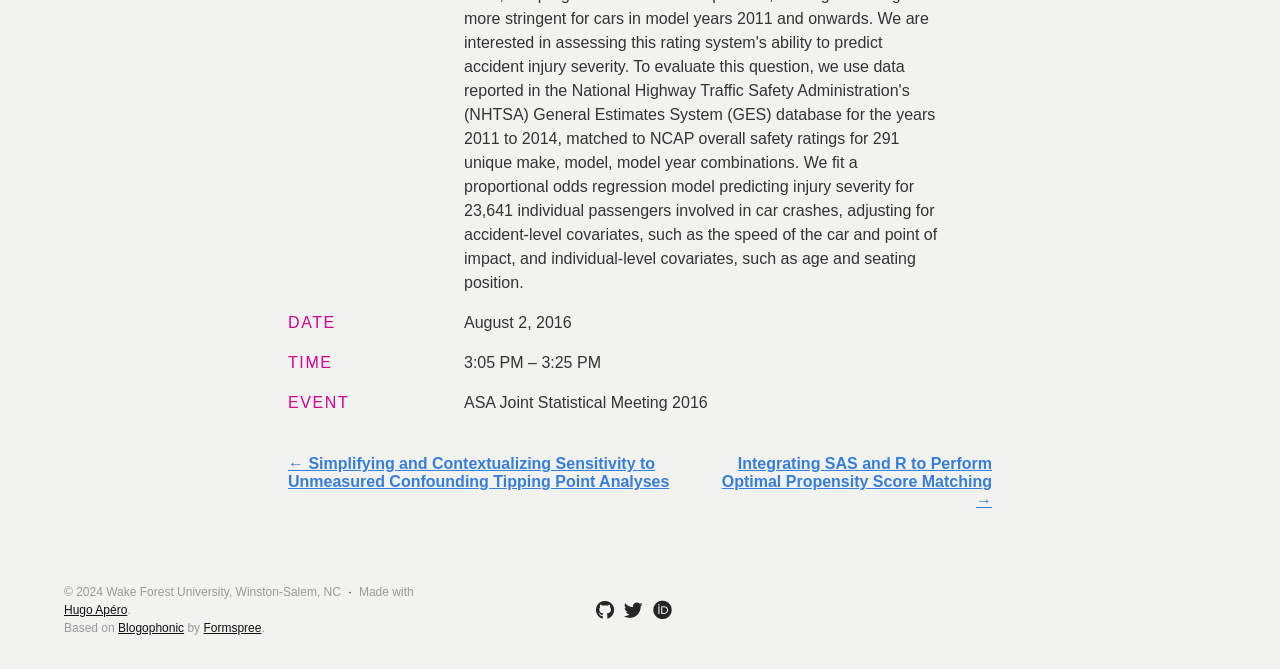Identify the bounding box for the UI element that is described as follows: "Formspree".

[0.159, 0.929, 0.204, 0.95]